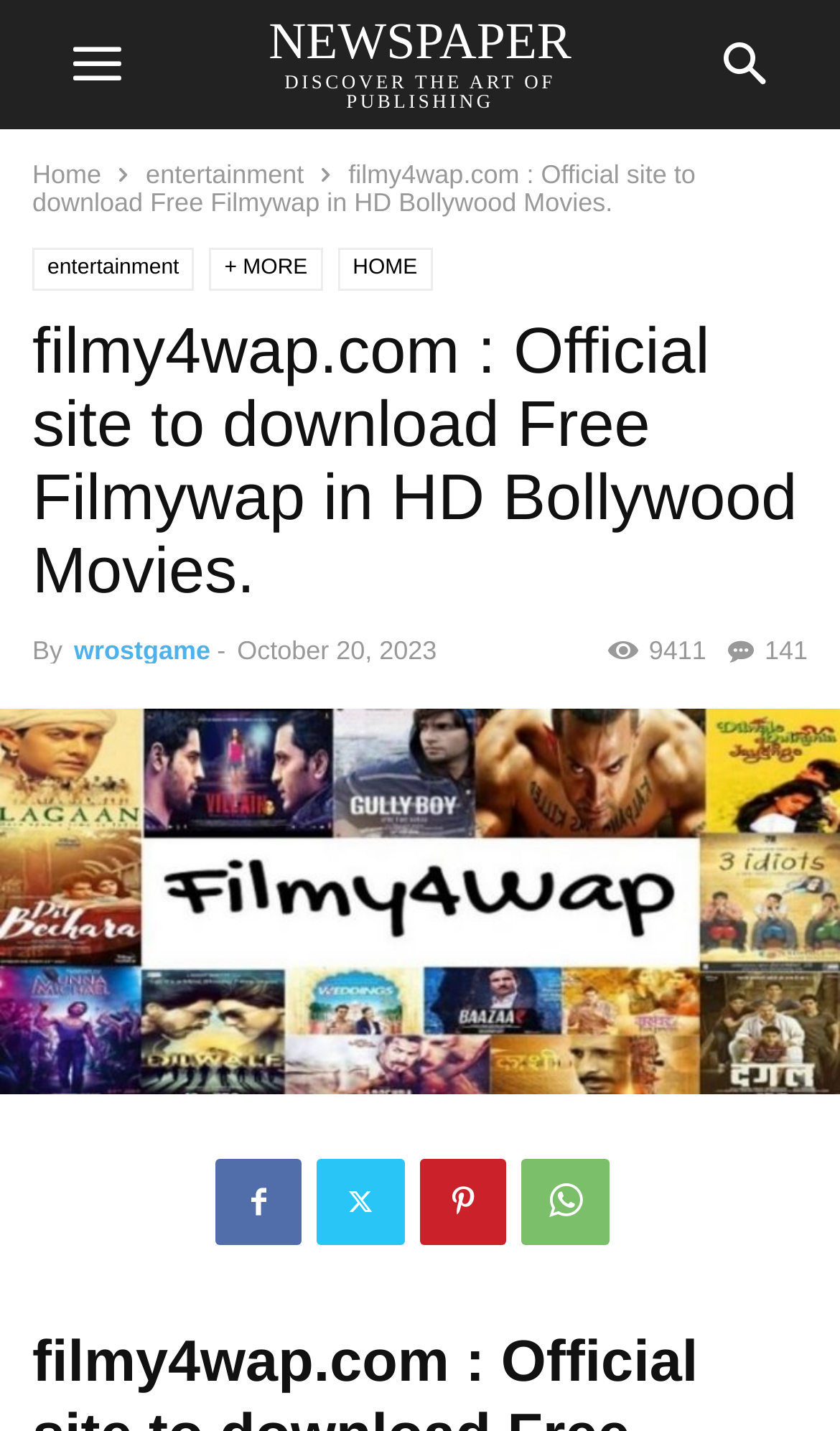What is the purpose of the '+' icon on the webpage?
Provide a detailed answer to the question, using the image to inform your response.

The '+' icon is located next to the 'entertainment' link, suggesting that it is related to expanding or showing more options within the entertainment category. This icon is commonly used to indicate the availability of additional content or options.